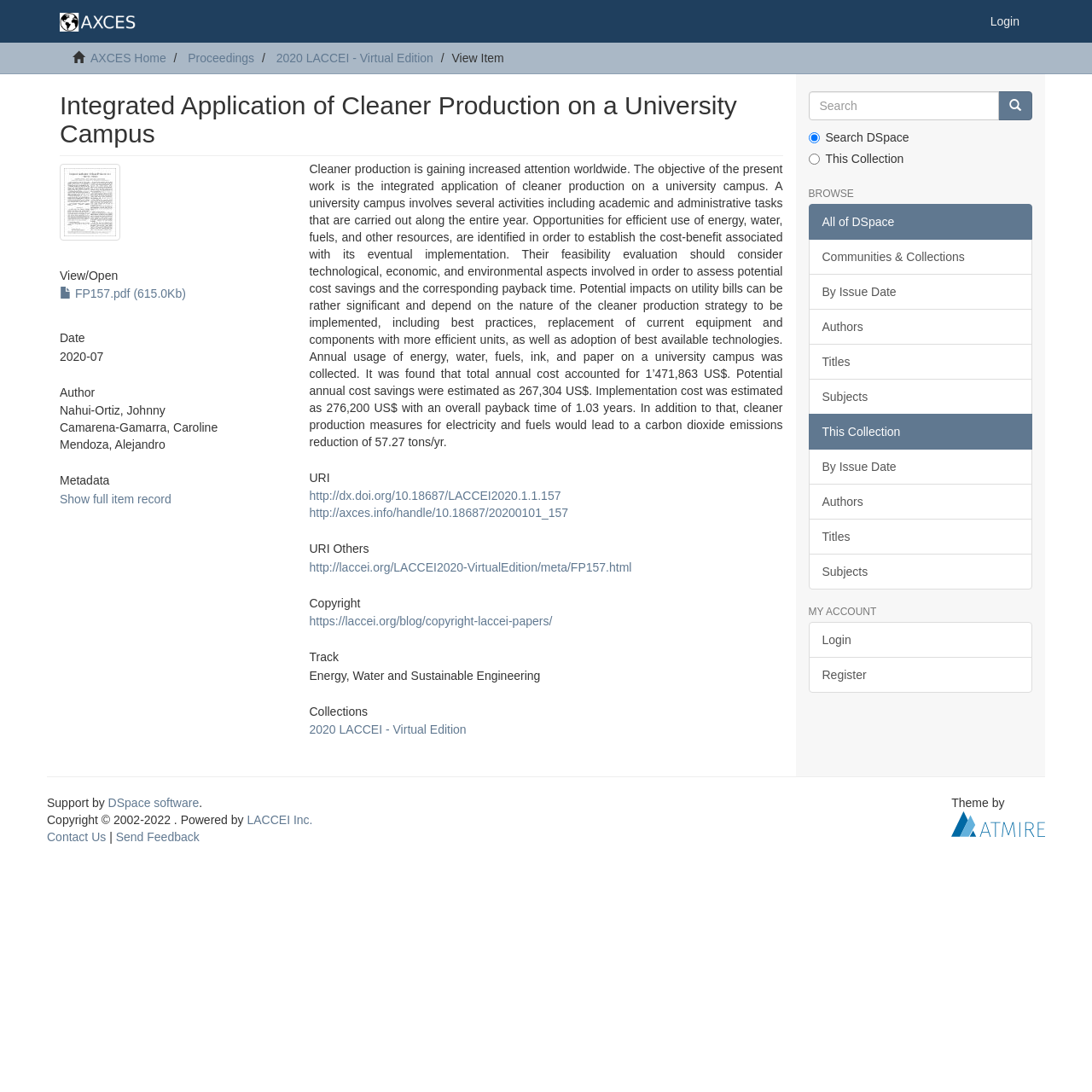Who are the authors of the paper?
Please provide a full and detailed response to the question.

The authors of the paper can be found in the static text elements under the 'Author' heading, which lists the names of the authors as Nahui-Ortiz, Johnny, Camarena-Gamarra, Caroline, and Mendoza, Alejandro.